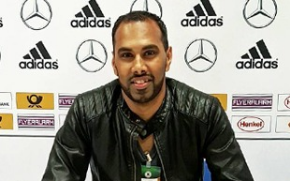Paint a vivid picture of the image with your description.

The image features Chris Punnakkattu Daniel, a prominent football consultant and sports media professional, known for his expertise in Indian football and the Bundesliga. He is seated at a press conference backdrop adorned with logos from Adidas and Mercedes-Benz, indicating a professional sports setting. Chris is dressed in a stylish black leather jacket, presenting a confident smile as he engages with the media. His credentials, showcased on a pass around his neck, reflect his involvement in sports journalism and consultancy. This image captures not only his professional demeanor but also the vibrant essence of sports media today.